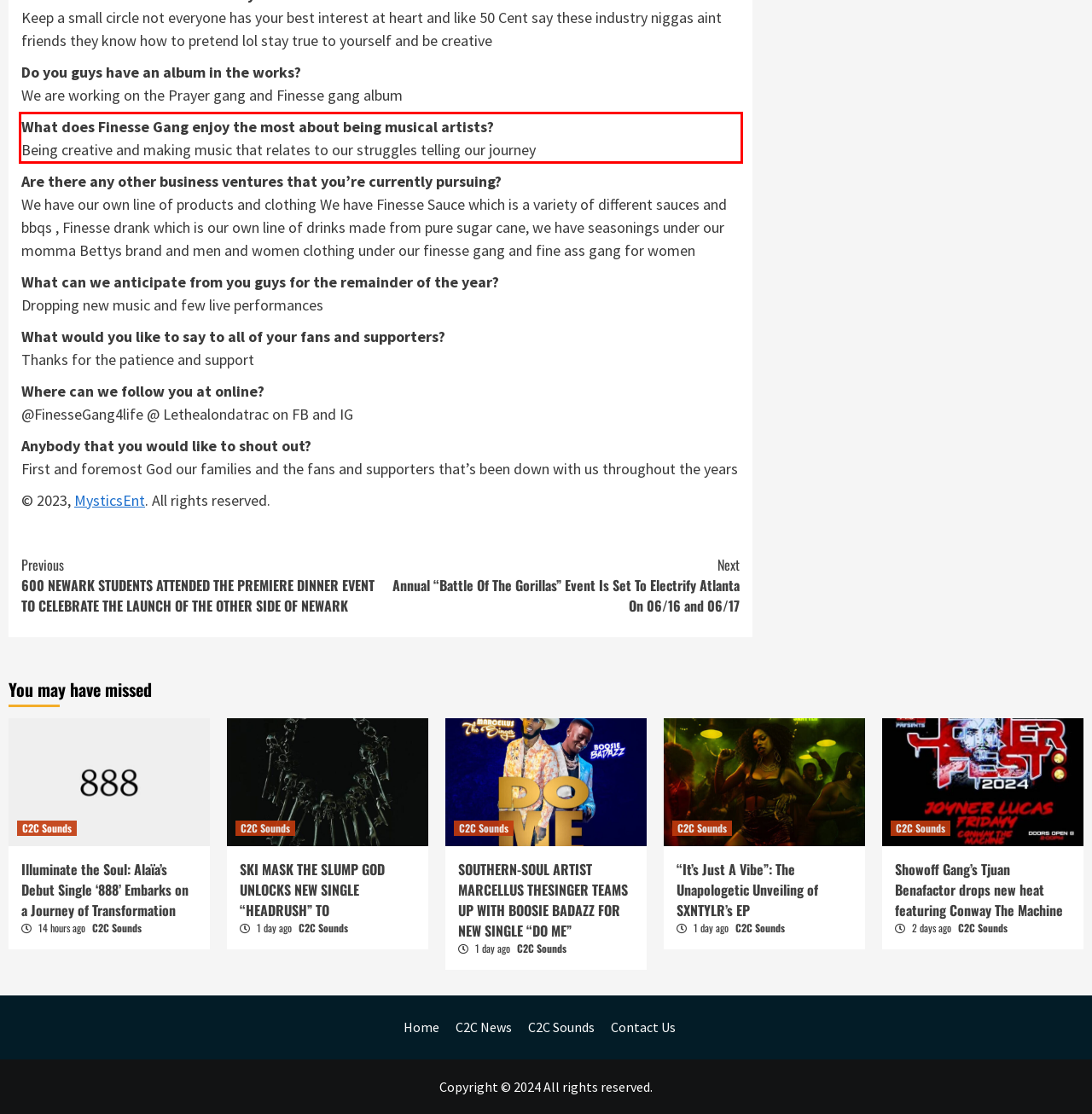There is a UI element on the webpage screenshot marked by a red bounding box. Extract and generate the text content from within this red box.

What does Finesse Gang enjoy the most about being musical artists? Being creative and making music that relates to our struggles telling our journey